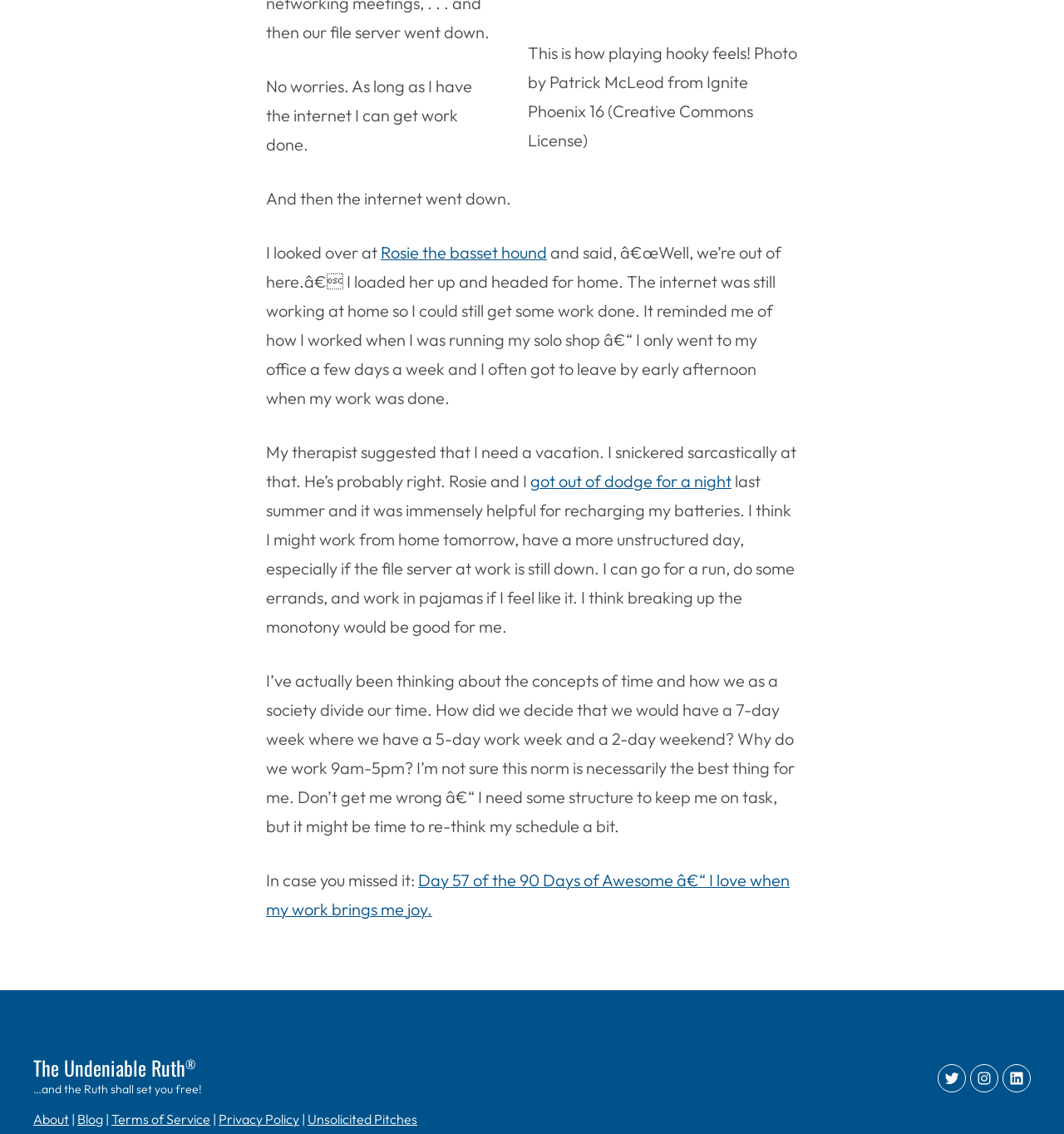Provide a one-word or short-phrase answer to the question:
What is the author's blog about?

Personal experiences and reflections